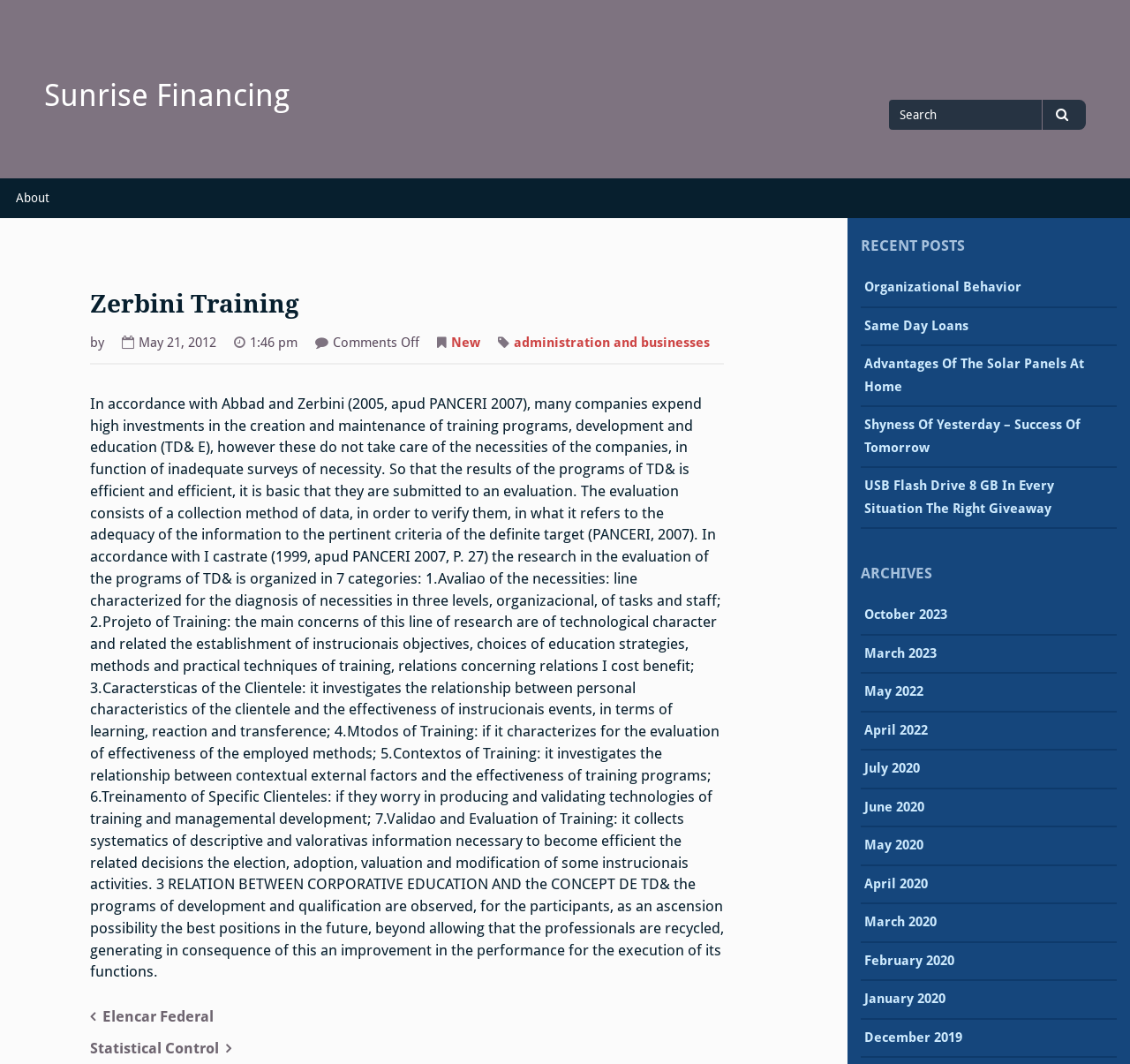What is the name of the training program?
Refer to the image and respond with a one-word or short-phrase answer.

Zerbini Training